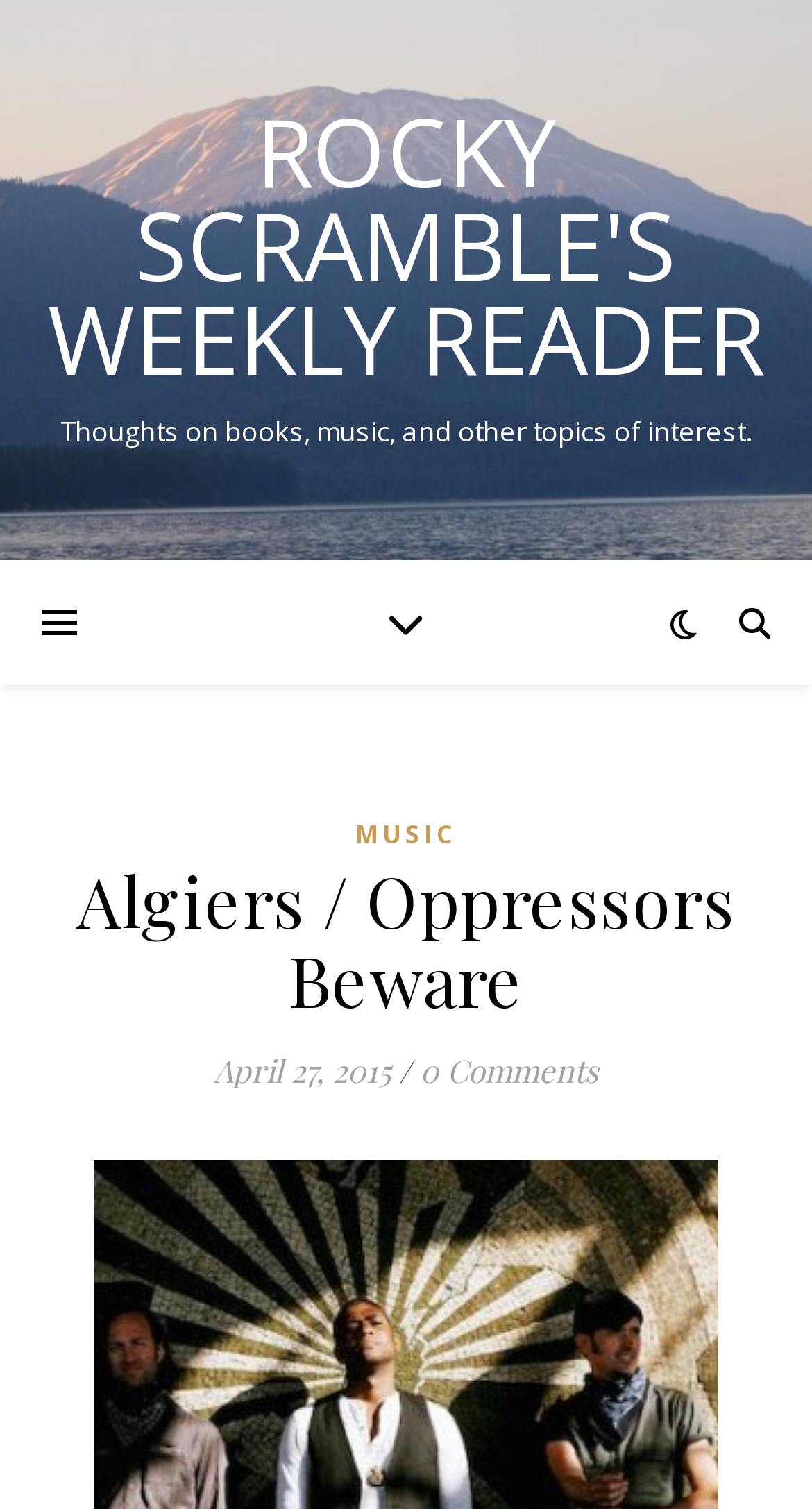Reply to the question with a brief word or phrase: What type of content does the website feature?

Thoughts on books, music, and other topics